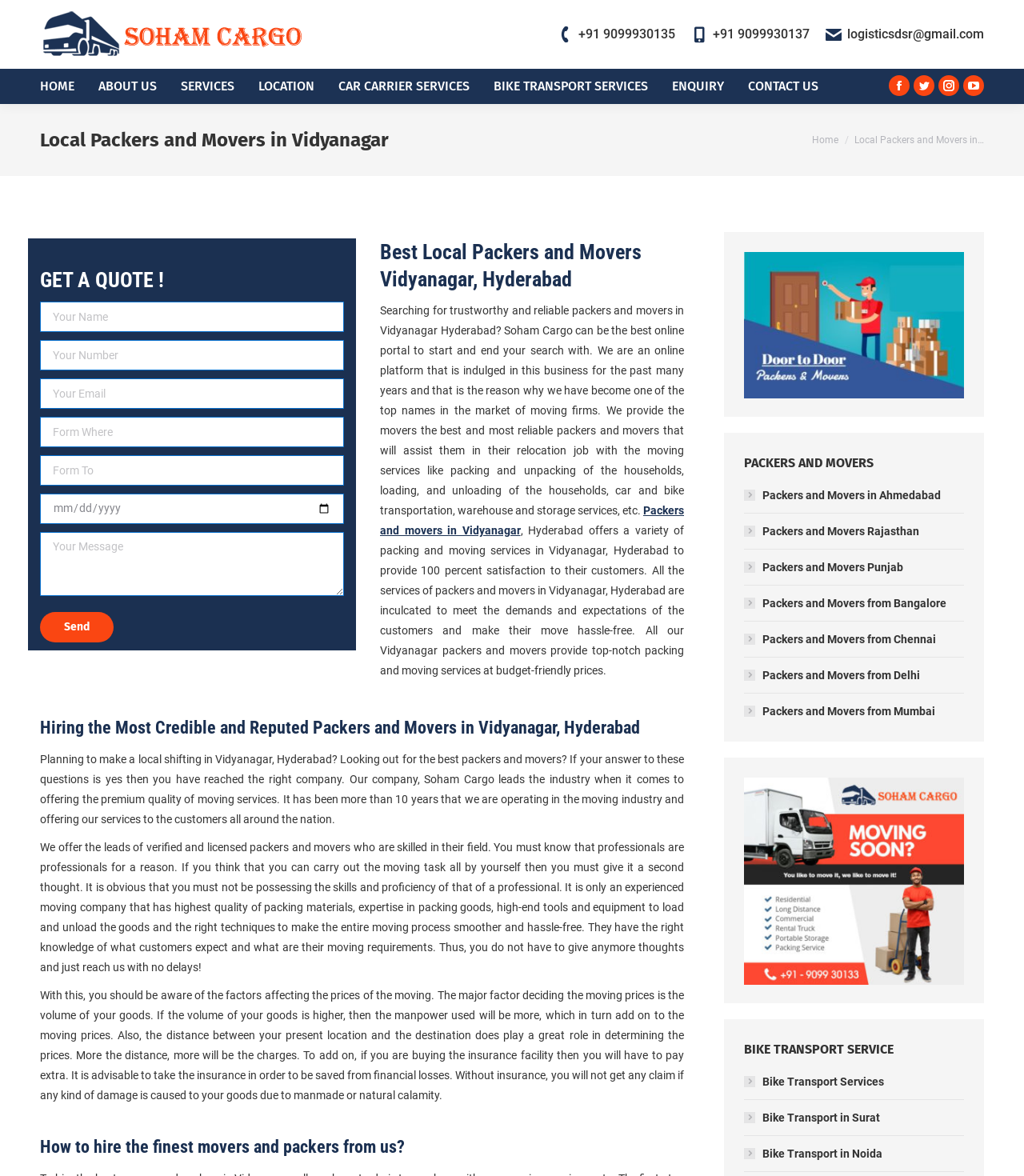What is the factor that decides the moving prices?
Refer to the image and give a detailed response to the question.

The text mentions that the major factors deciding the moving prices are the volume of goods and the distance between the present location and the destination. If the volume of goods is higher, then the manpower used will be more, which in turn adds on to the moving prices. Also, more the distance, more will be the charges.